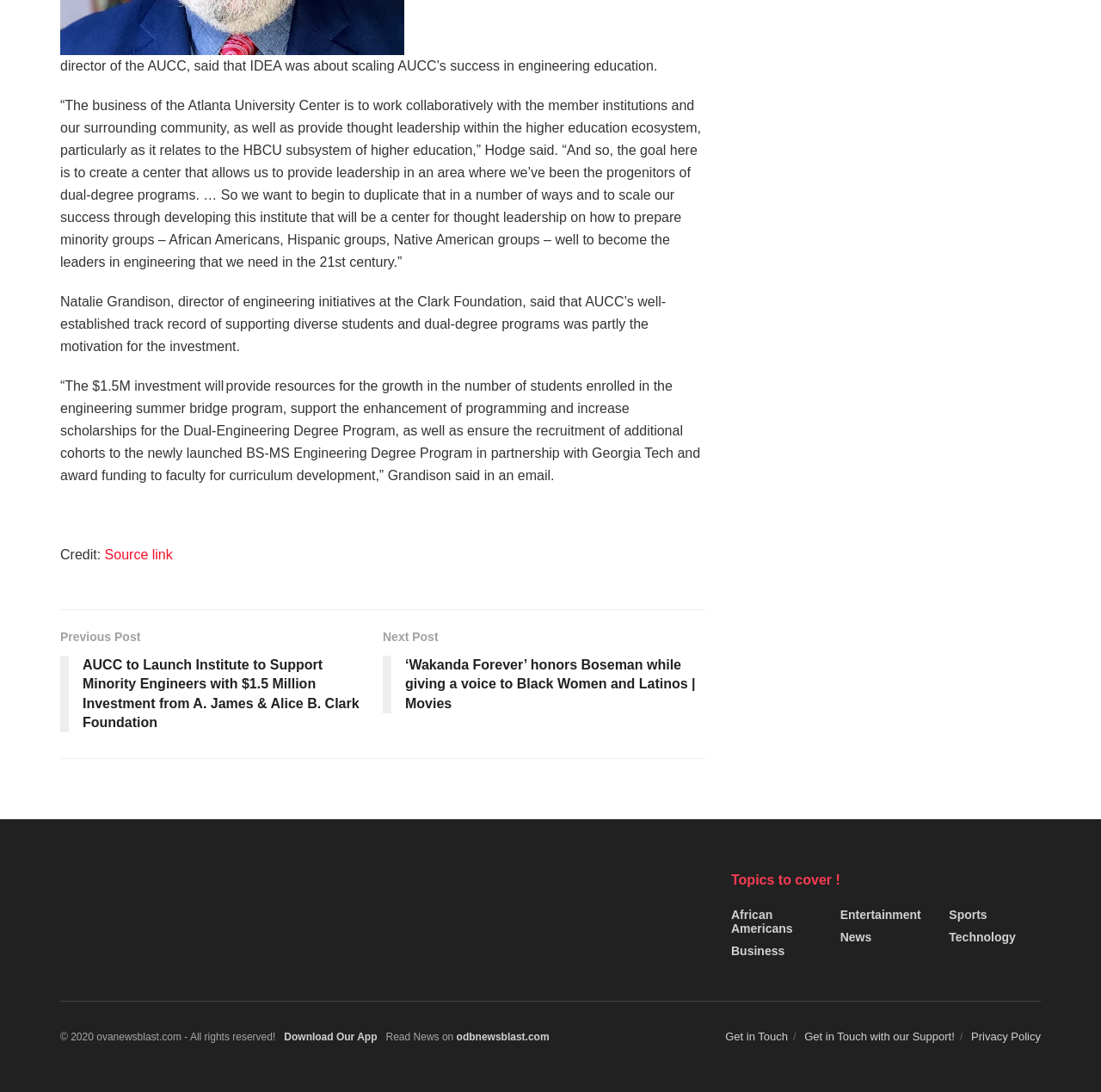Use a single word or phrase to answer the question: 
Who said the business of Atlanta University Center is to work collaboratively?

Hodge